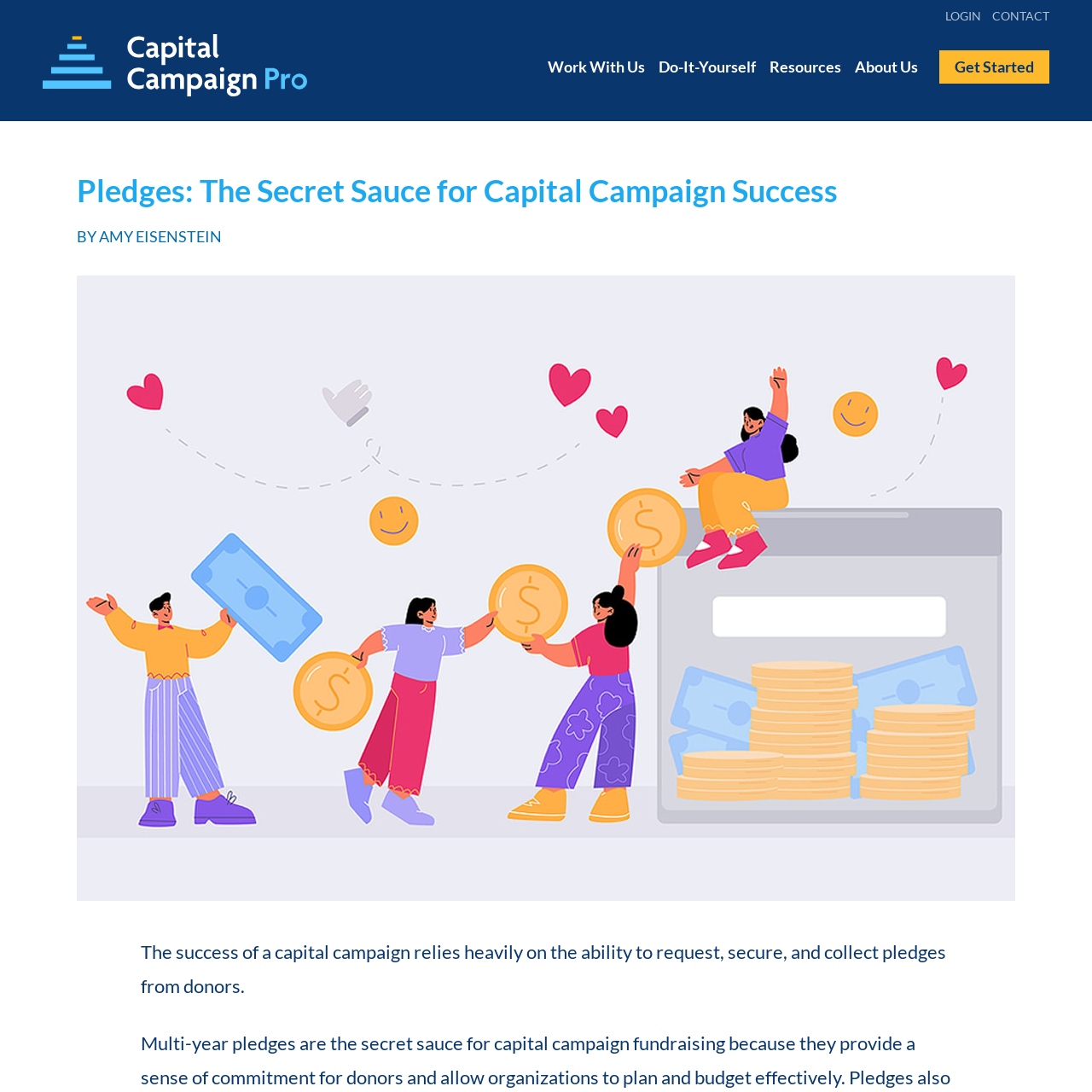Determine the bounding box coordinates of the clickable region to follow the instruction: "View the writer's profile".

None